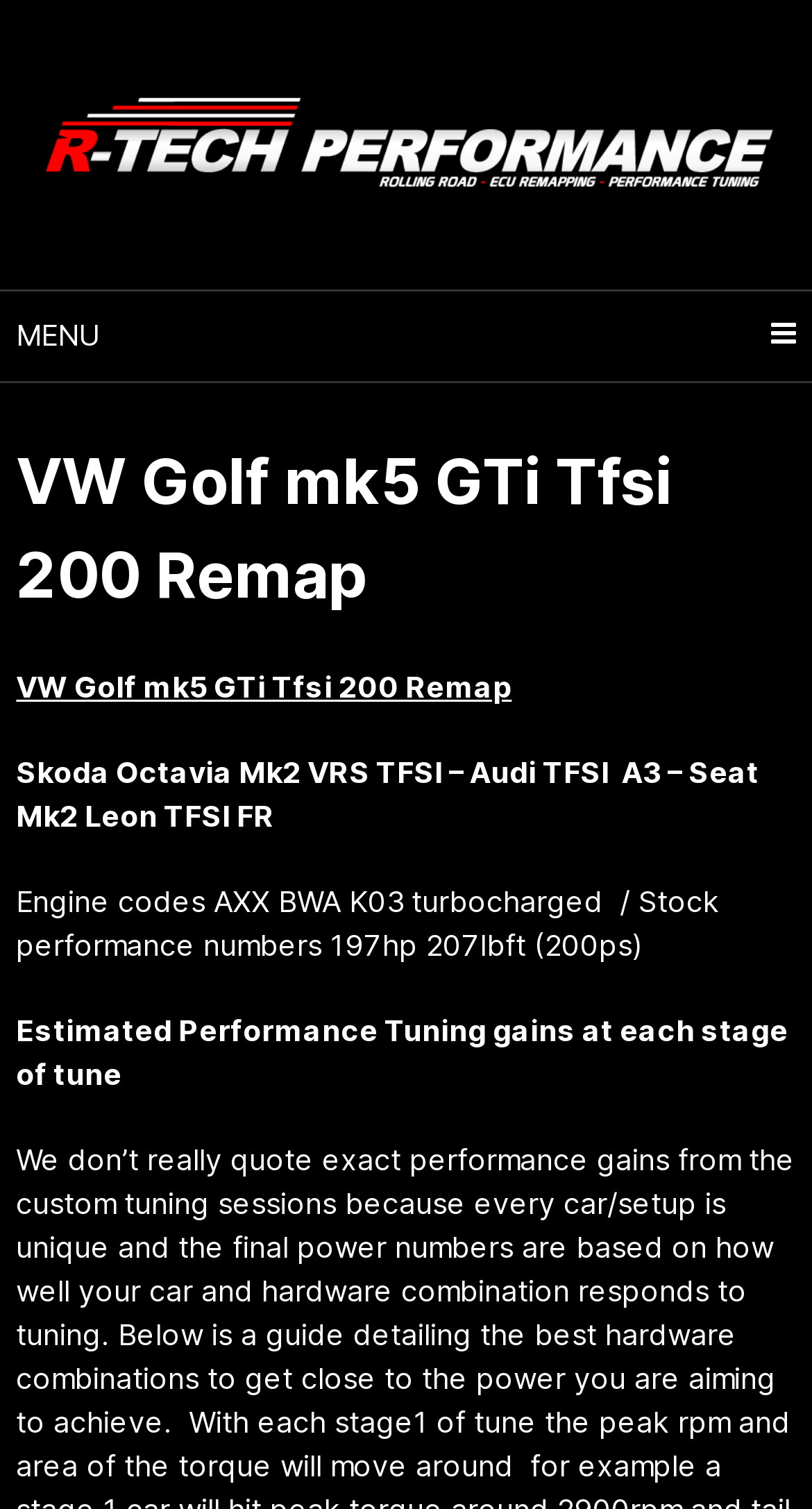What is the name of the company providing the remap service?
Based on the visual details in the image, please answer the question thoroughly.

The heading 'R-Tech Performance' and the link 'R-Tech Performance' suggest that R-Tech Performance is the company providing the remap service for the VW Golf mk5 GTi Tfsi 200.